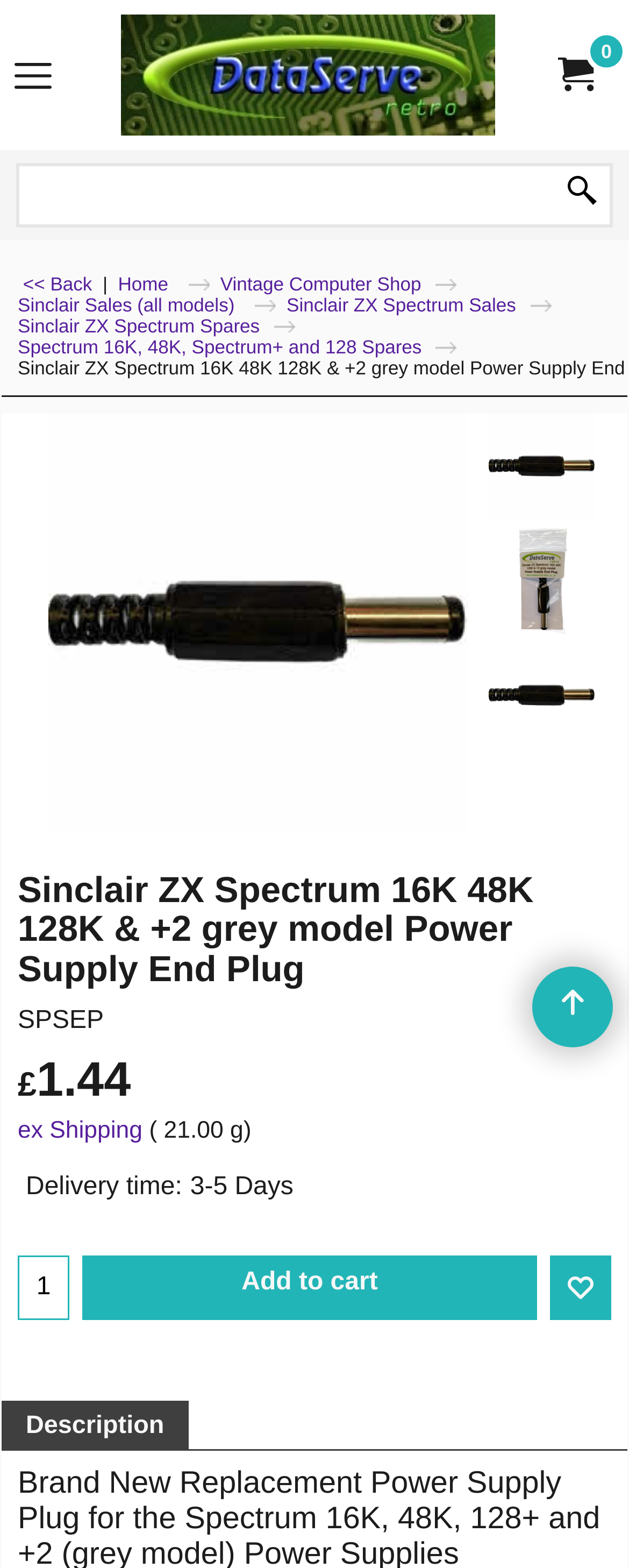Please find the bounding box coordinates of the section that needs to be clicked to achieve this instruction: "Check shipping information".

[0.028, 0.713, 0.227, 0.729]